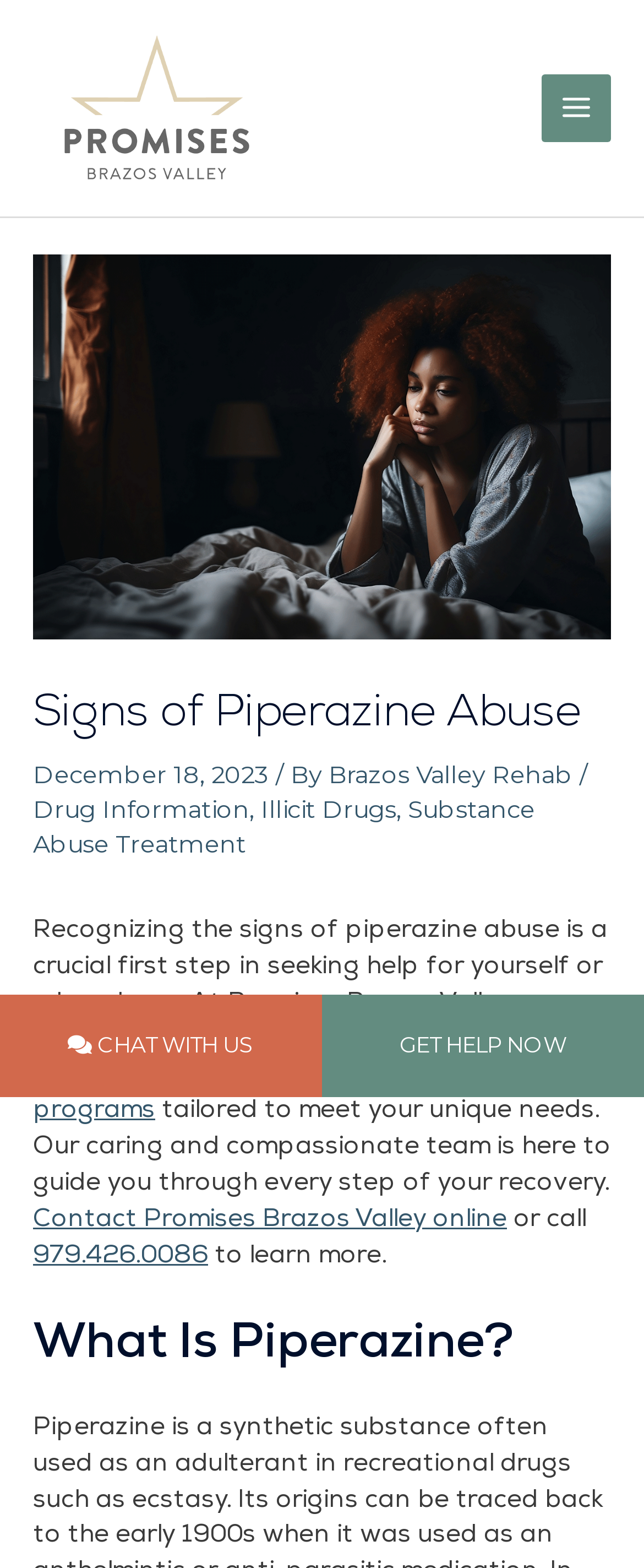Locate the bounding box coordinates of the element you need to click to accomplish the task described by this instruction: "Chat with us".

[0.144, 0.658, 0.395, 0.675]